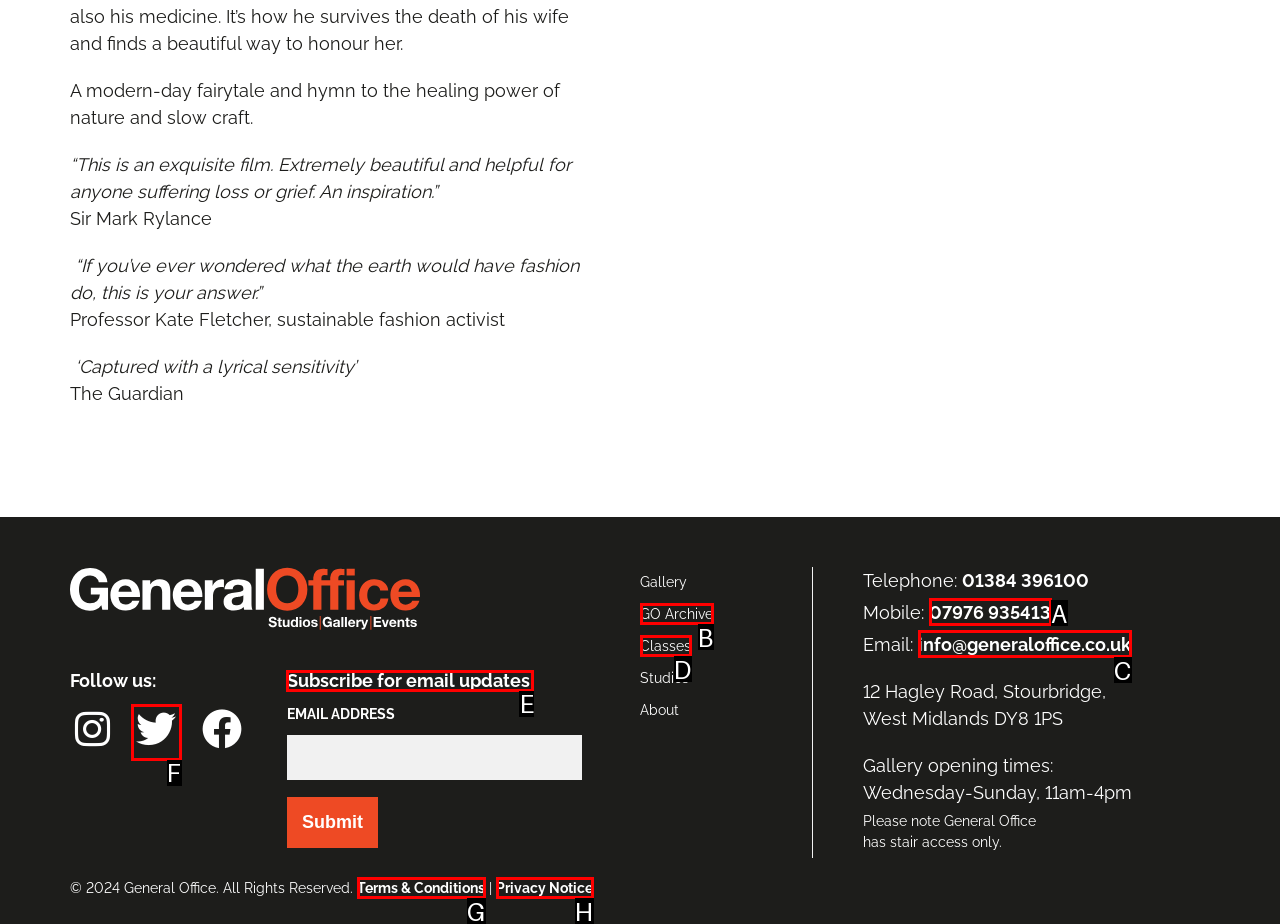Which option should I select to accomplish the task: Subscribe for email updates? Respond with the corresponding letter from the given choices.

E